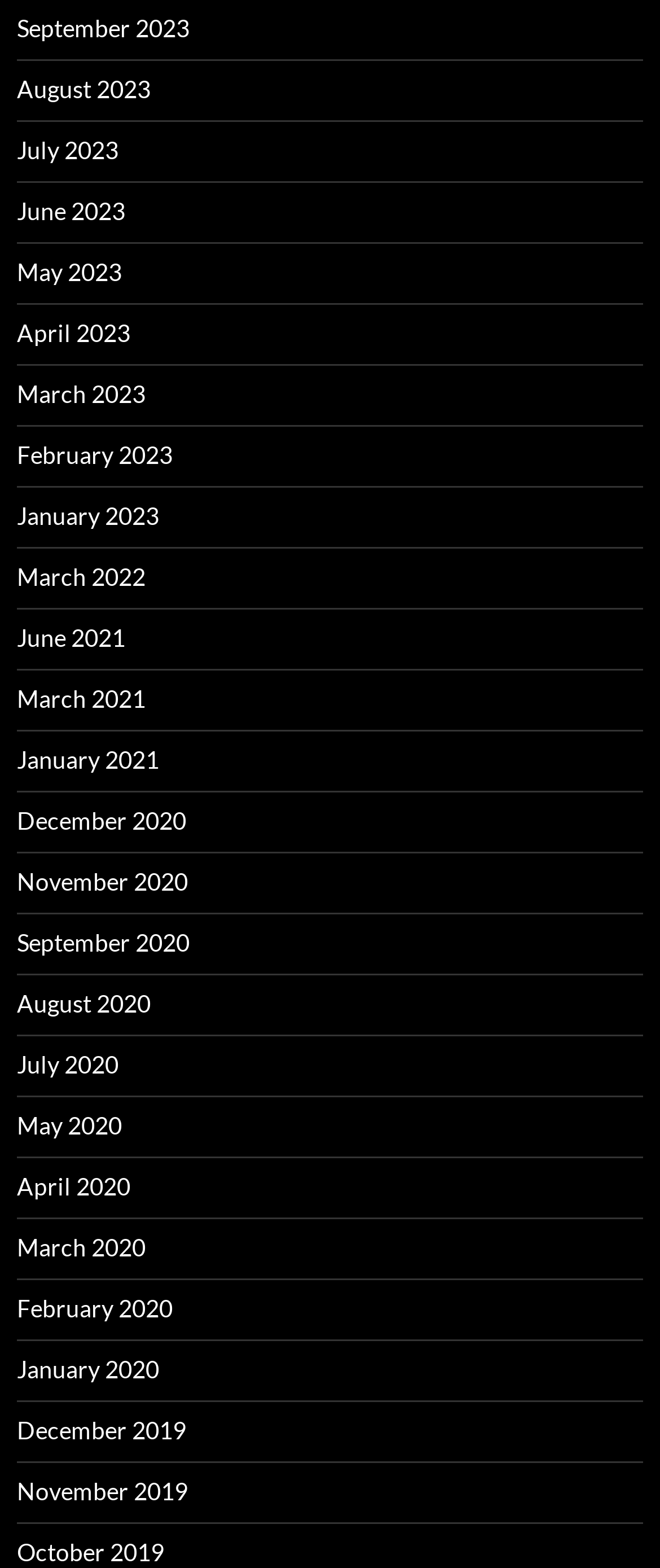Please identify the bounding box coordinates of the element's region that should be clicked to execute the following instruction: "access January 2020". The bounding box coordinates must be four float numbers between 0 and 1, i.e., [left, top, right, bottom].

[0.026, 0.864, 0.241, 0.882]